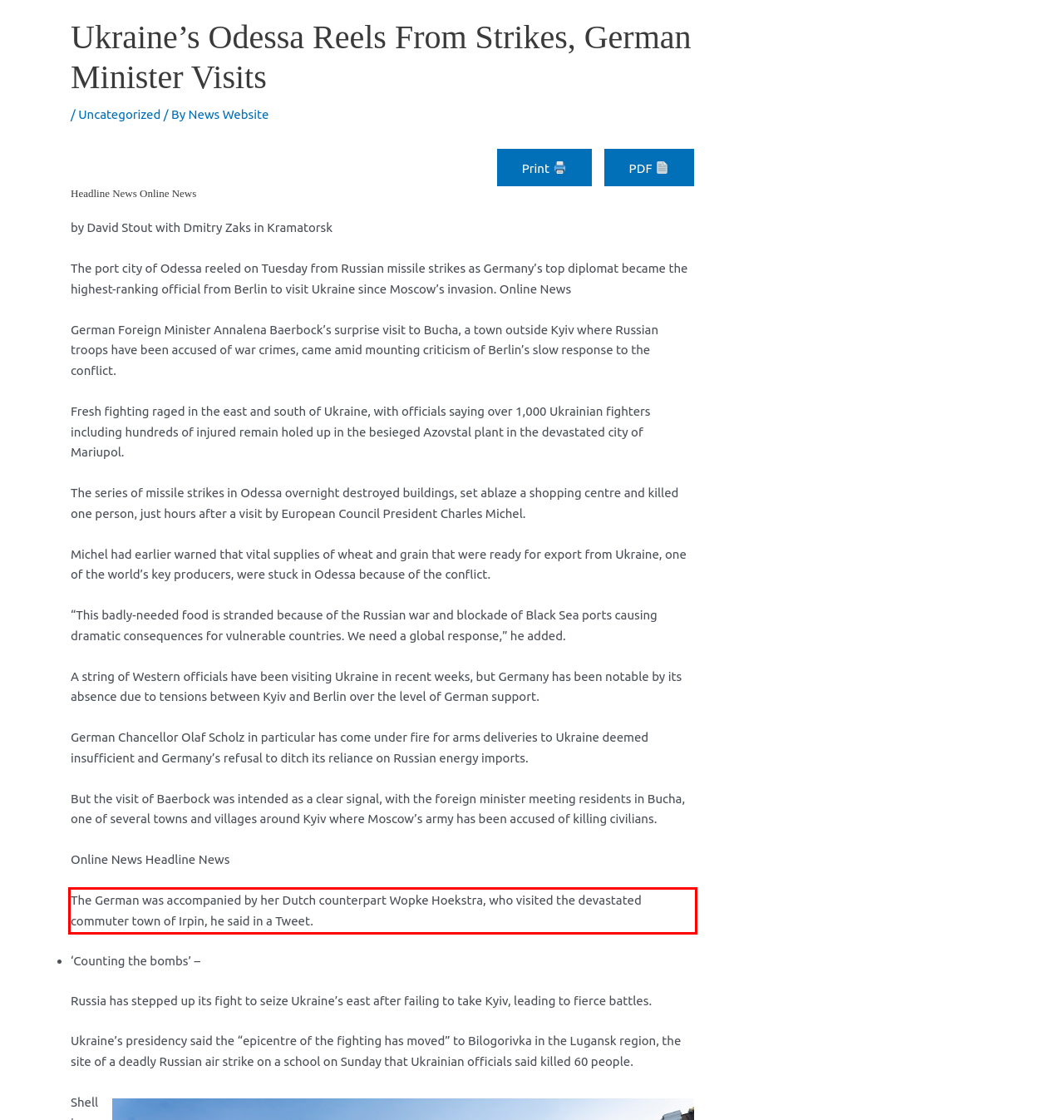You are looking at a screenshot of a webpage with a red rectangle bounding box. Use OCR to identify and extract the text content found inside this red bounding box.

The German was accompanied by her Dutch counterpart Wopke Hoekstra, who visited the devastated commuter town of Irpin, he said in a Tweet.